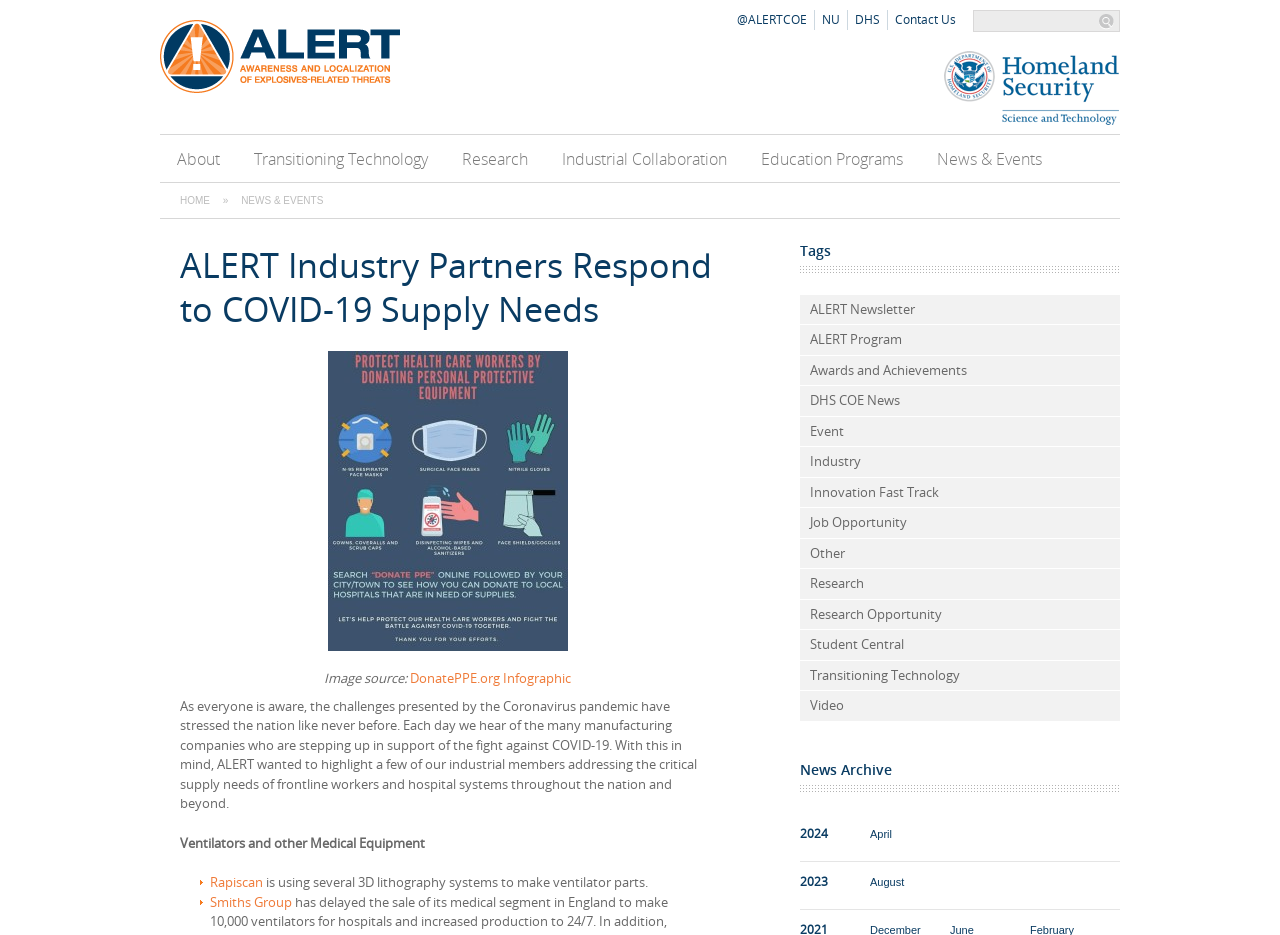What is the name of the company that is using 3D lithography systems to make ventilator parts?
Please utilize the information in the image to give a detailed response to the question.

The name of the company can be found in the text that discusses how different companies are addressing the critical supply needs of frontline workers and hospital systems during the COVID-19 pandemic. Specifically, it is mentioned that Rapiscan is using several 3D lithography systems to make ventilator parts.